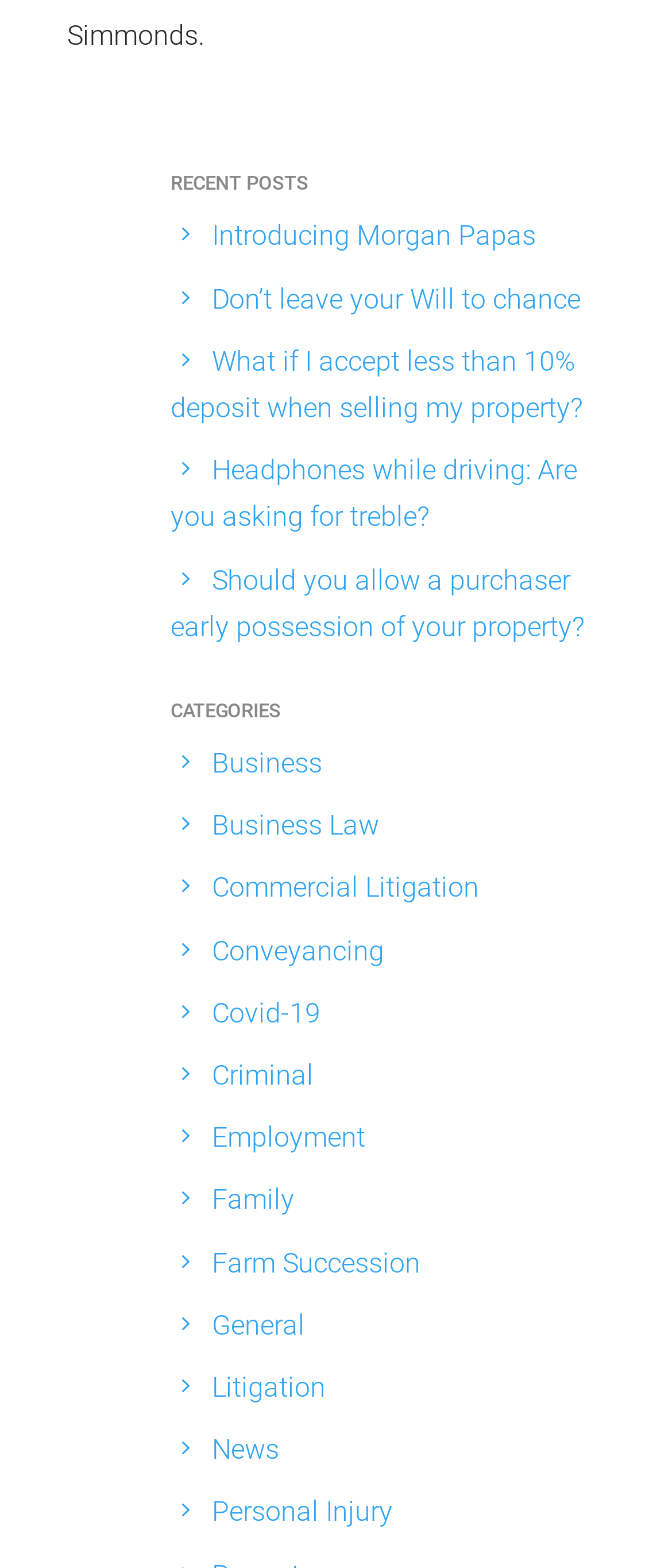Can you specify the bounding box coordinates for the region that should be clicked to fulfill this instruction: "Click on the Sign Up button".

None